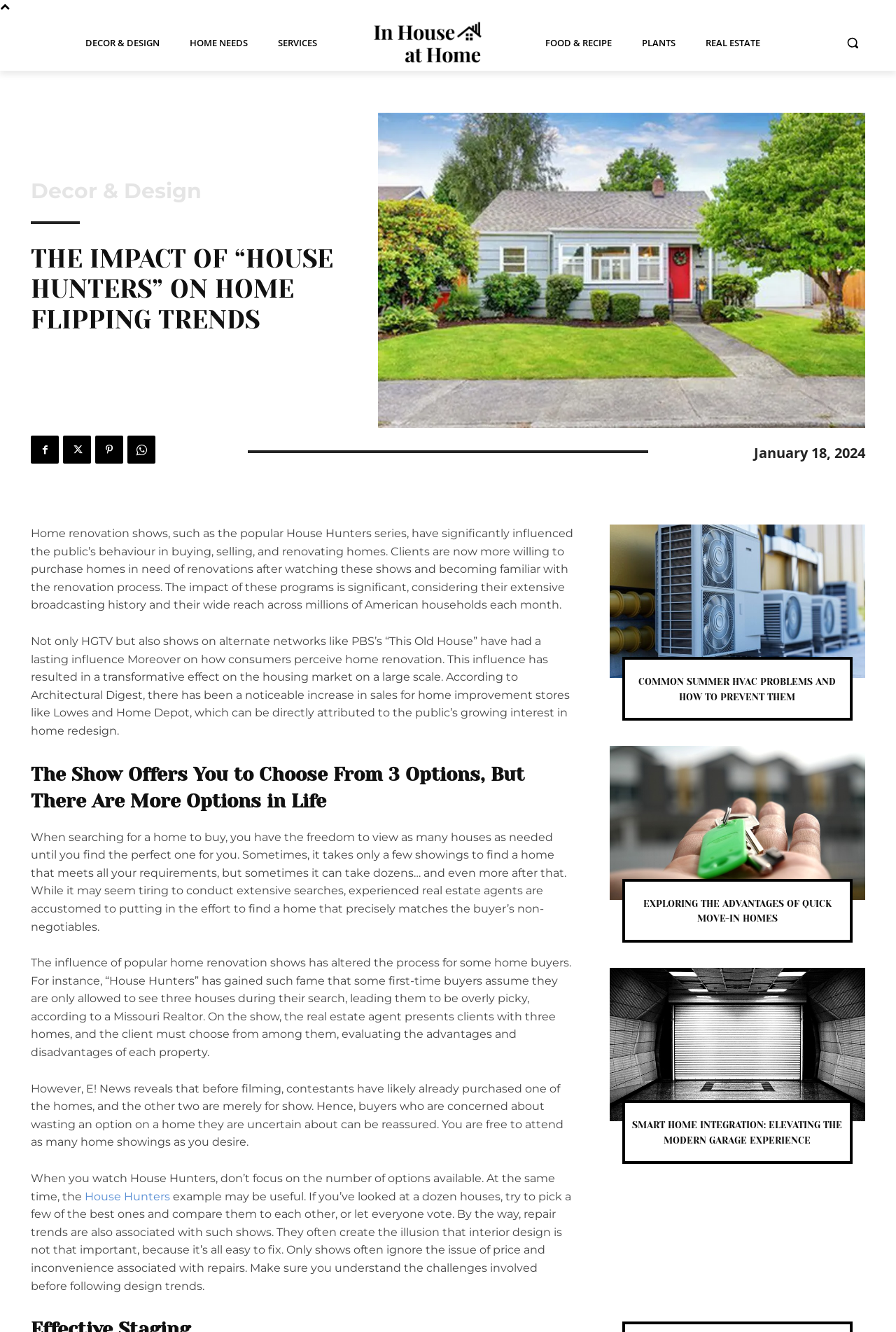How many options do home buyers have when searching for a home?
Please provide a detailed and comprehensive answer to the question.

According to the webpage, home buyers have the freedom to view as many houses as needed until they find the perfect one, unlike the misconception that they are limited to three options as shown on House Hunters.